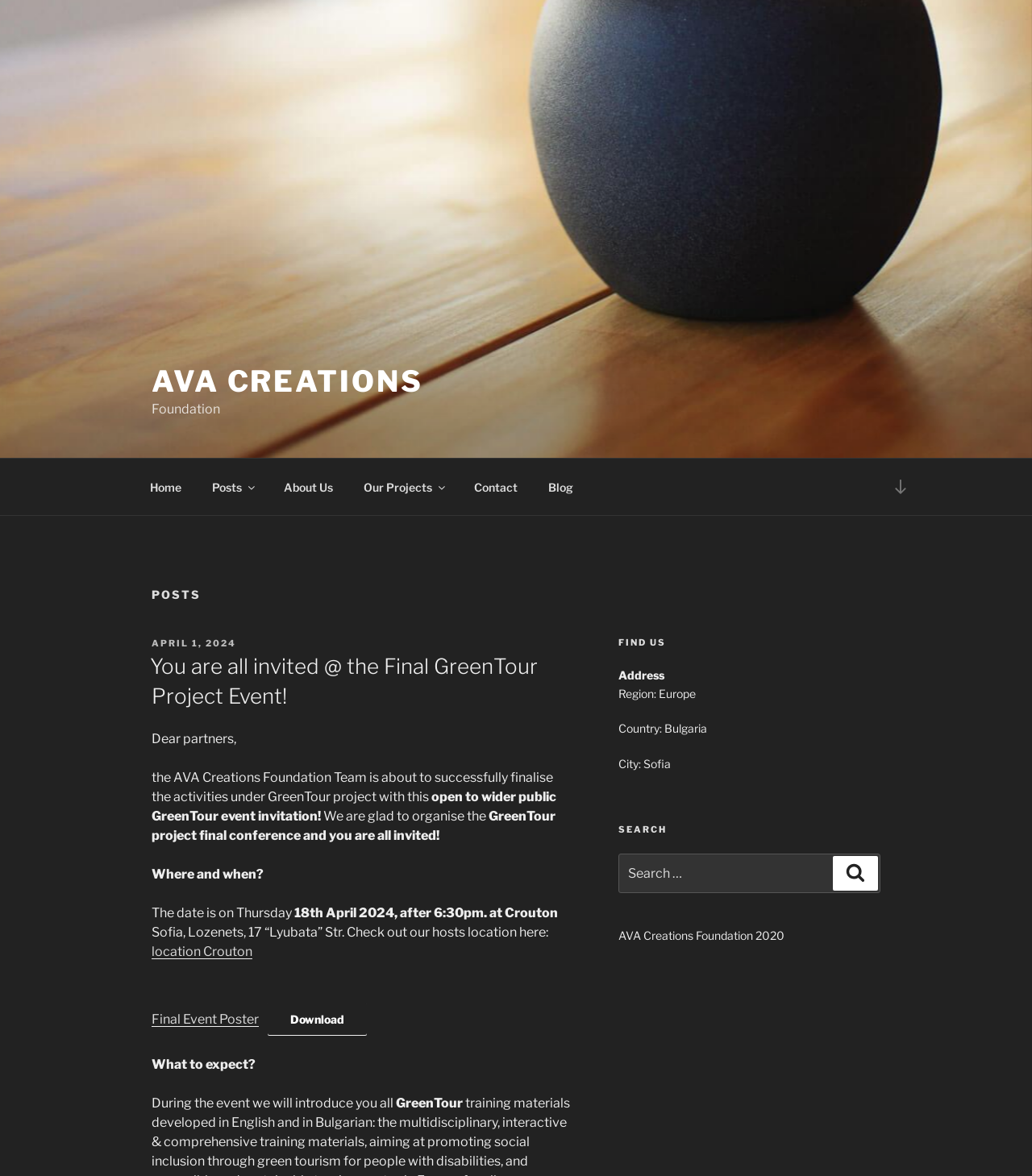Locate the bounding box coordinates of the UI element described by: "Make an Appointment". The bounding box coordinates should consist of four float numbers between 0 and 1, i.e., [left, top, right, bottom].

None